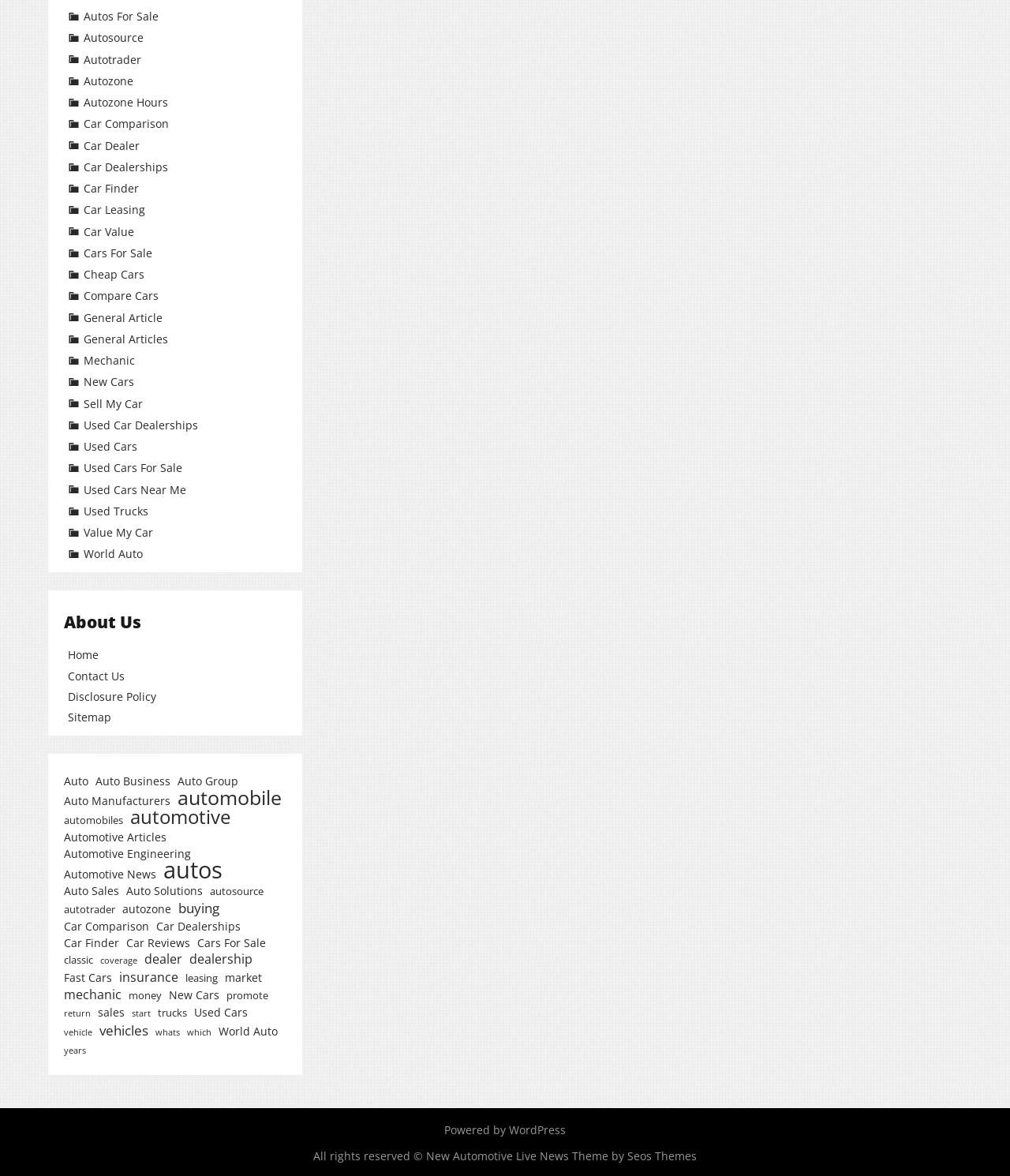What is the category of the link 'Autozone Hours'?
Offer a detailed and full explanation in response to the question.

Based on the context of the link 'Autozone Hours' and its proximity to other links related to car dealerships, it is likely that this link falls under the category of car dealerships.